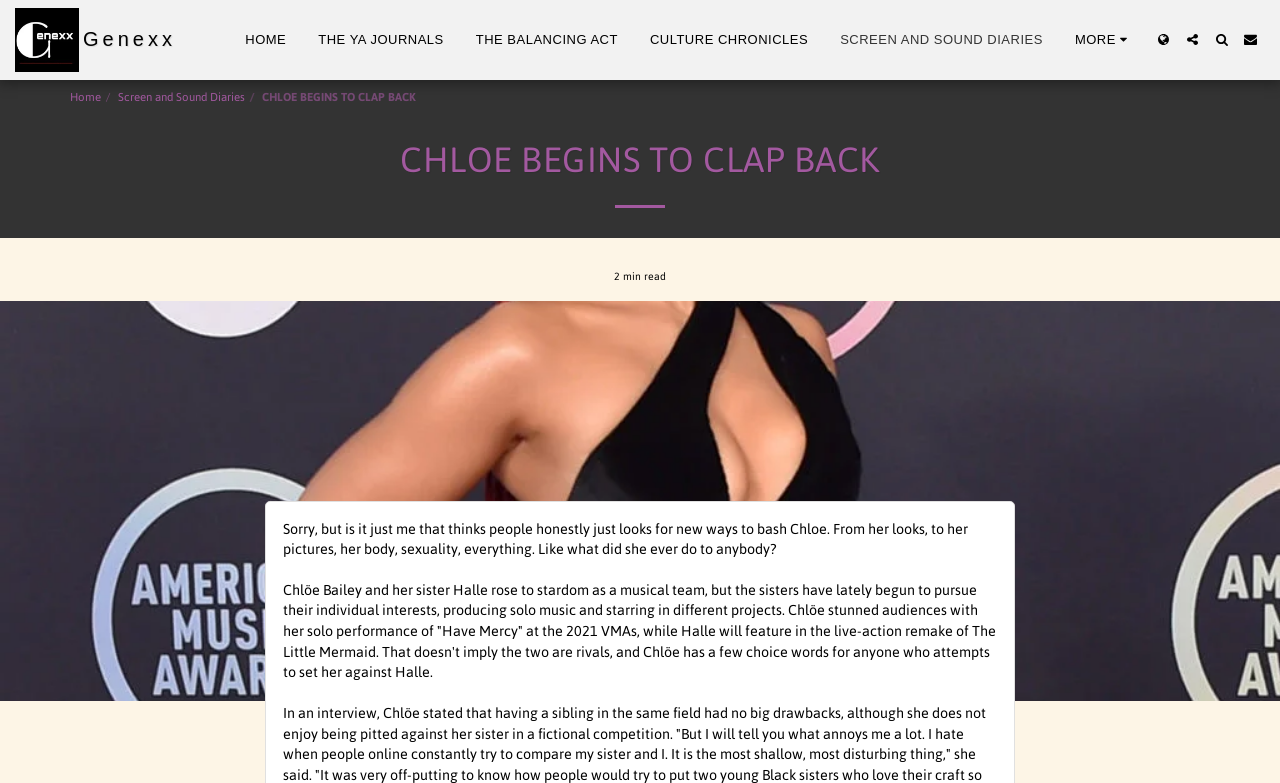Identify the bounding box coordinates of the clickable region required to complete the instruction: "Explore the SCREEN AND SOUND DIARIES section". The coordinates should be given as four float numbers within the range of 0 and 1, i.e., [left, top, right, bottom].

[0.645, 0.034, 0.826, 0.067]